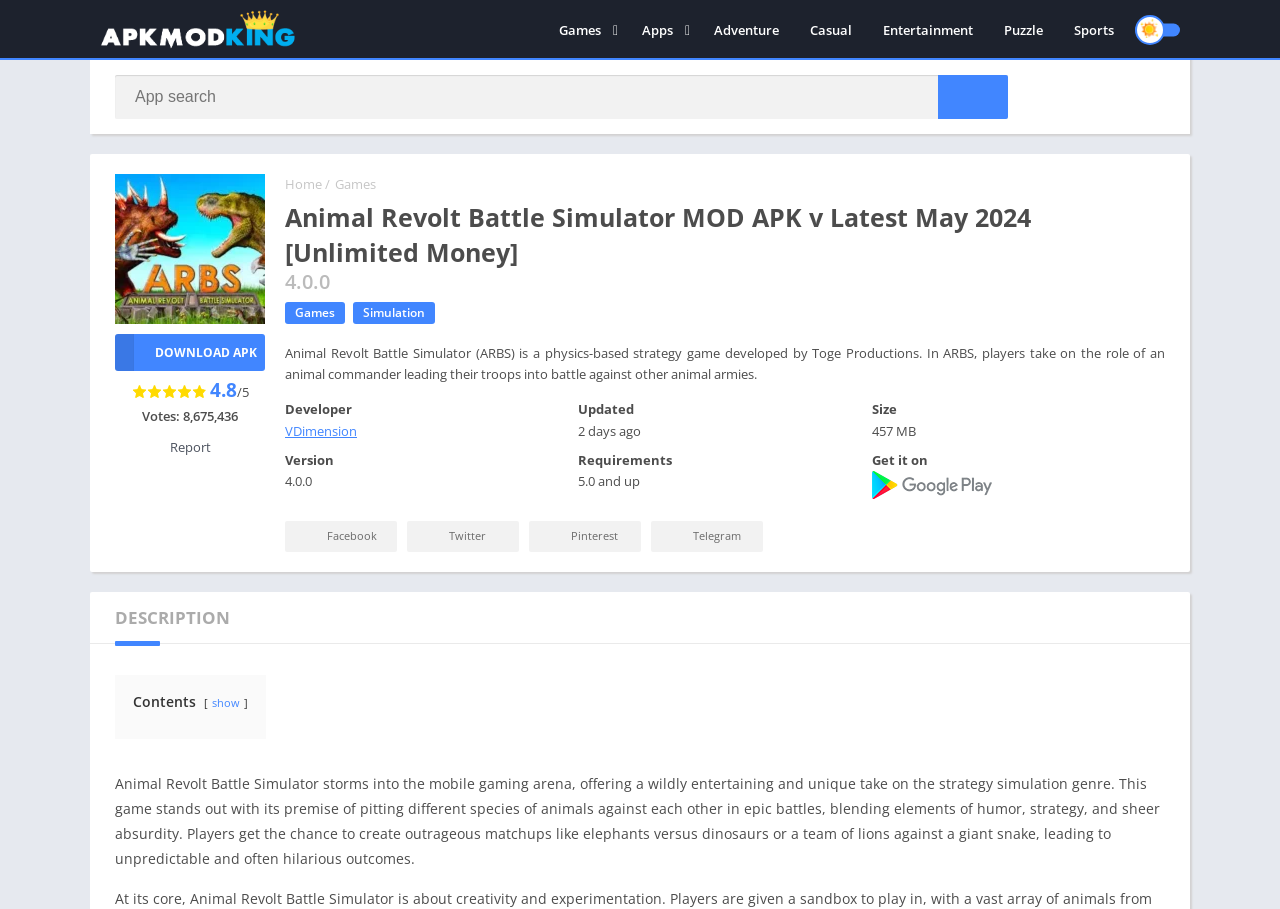Find the main header of the webpage and produce its text content.

Animal Revolt Battle Simulator MOD APK v Latest May 2024 [Unlimited Money]